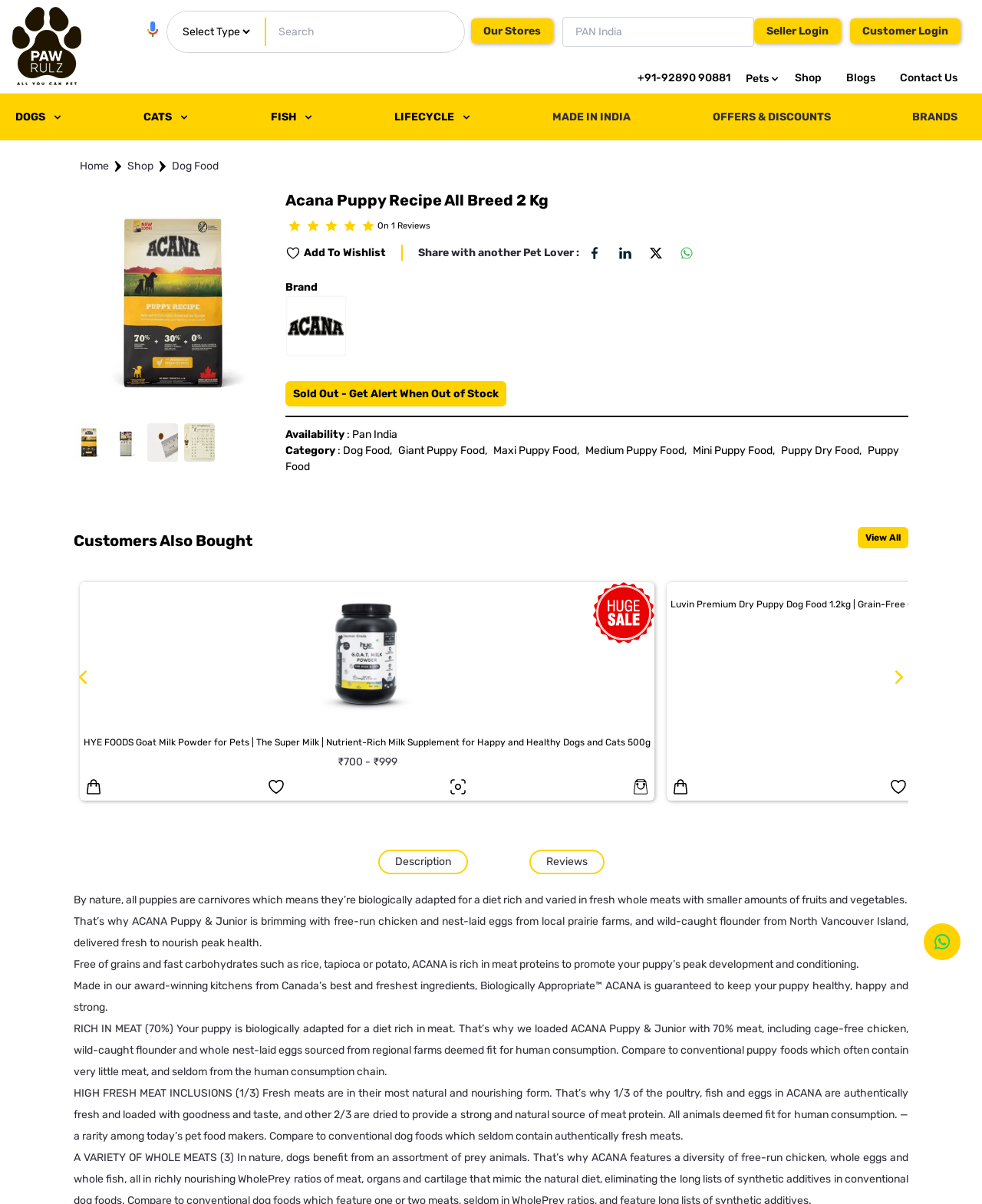Provide a brief response using a word or short phrase to this question:
What is the price range of the related product 'HYE FOODS Goat Milk Powder for Pets'?

₹700 - ₹999